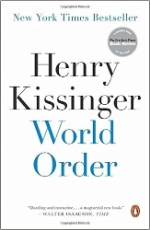What is the color of the background?
Using the image, answer in one word or phrase.

White